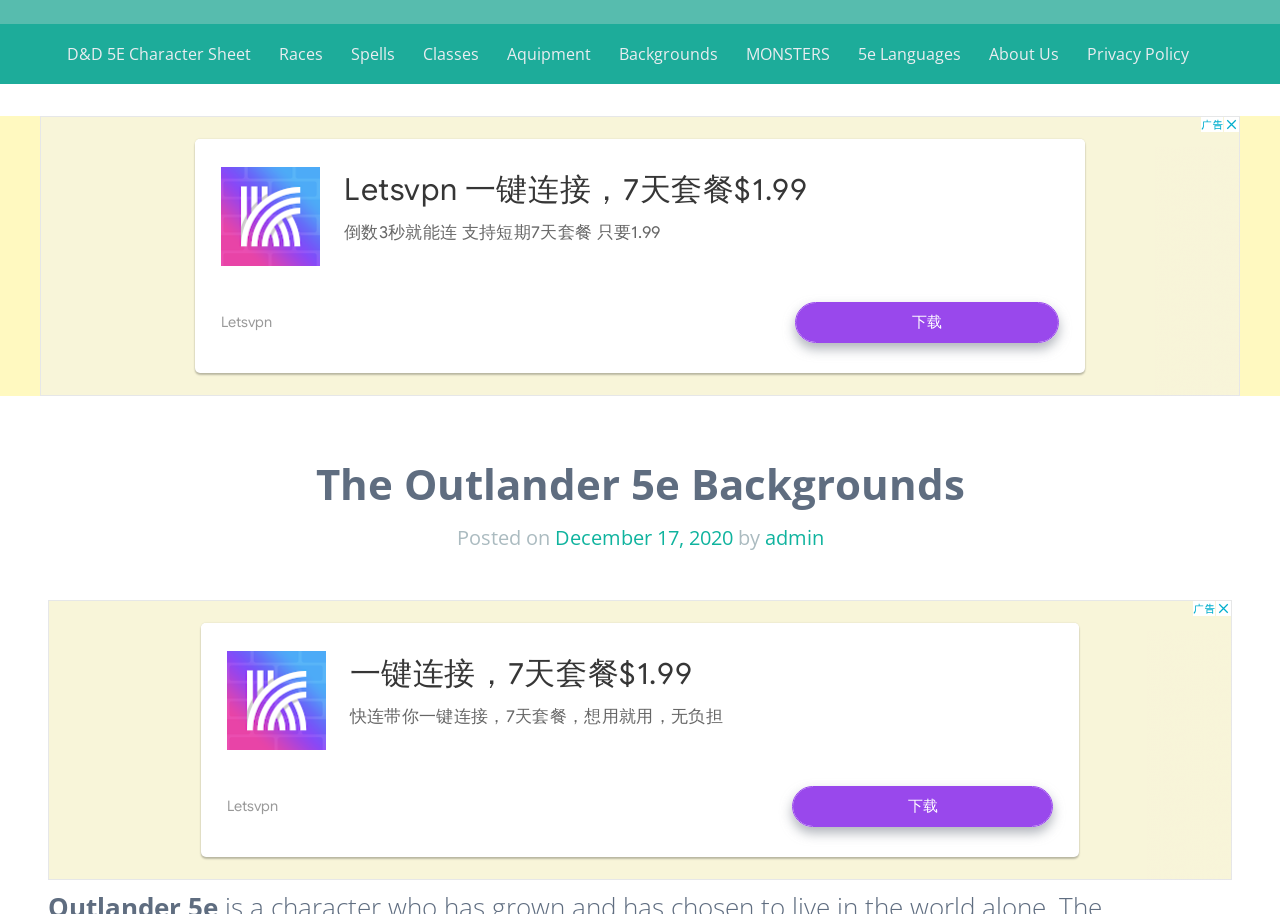Please identify the bounding box coordinates of the clickable area that will allow you to execute the instruction: "Visit admin's page".

[0.597, 0.573, 0.643, 0.602]